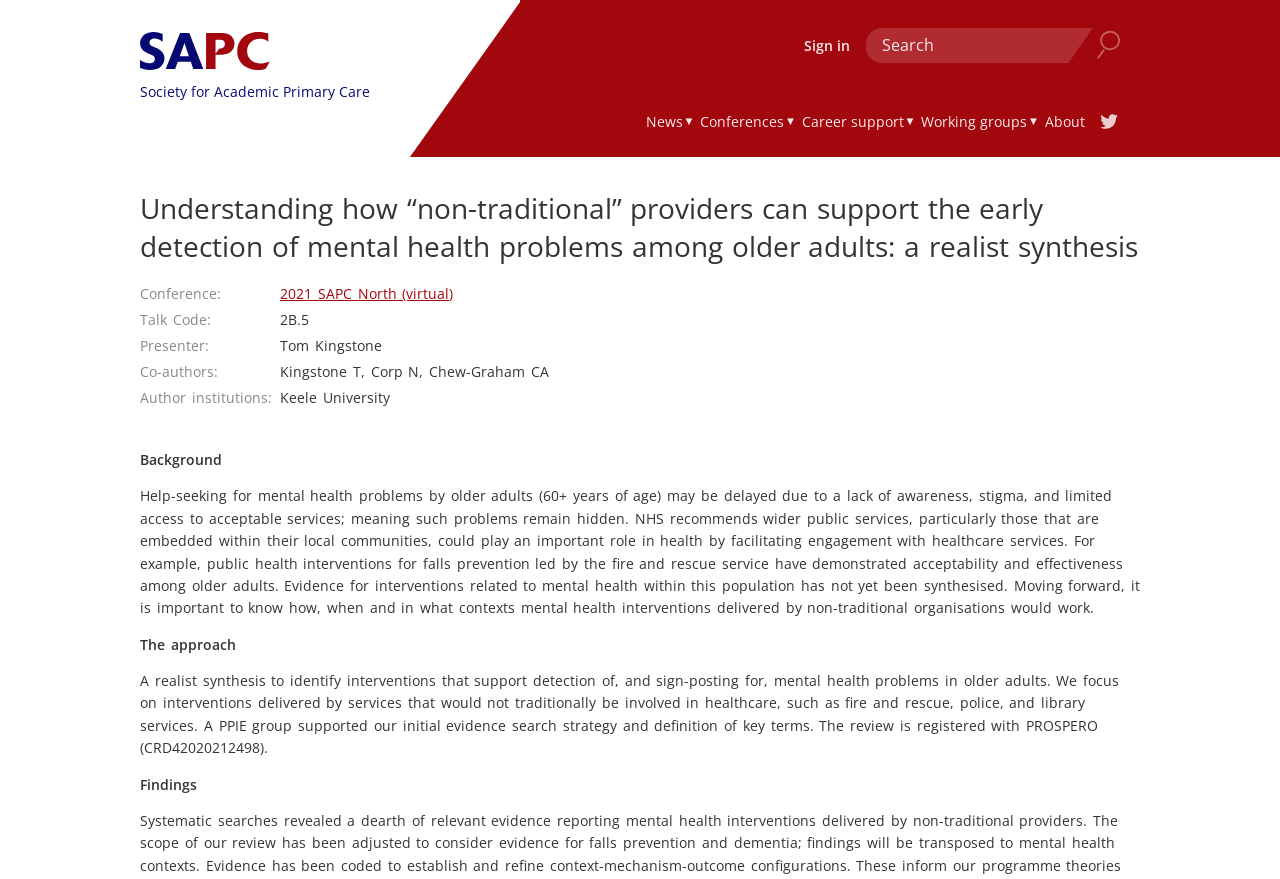Locate the bounding box coordinates of the element that should be clicked to fulfill the instruction: "Go to the News page".

[0.483, 0.118, 0.529, 0.156]